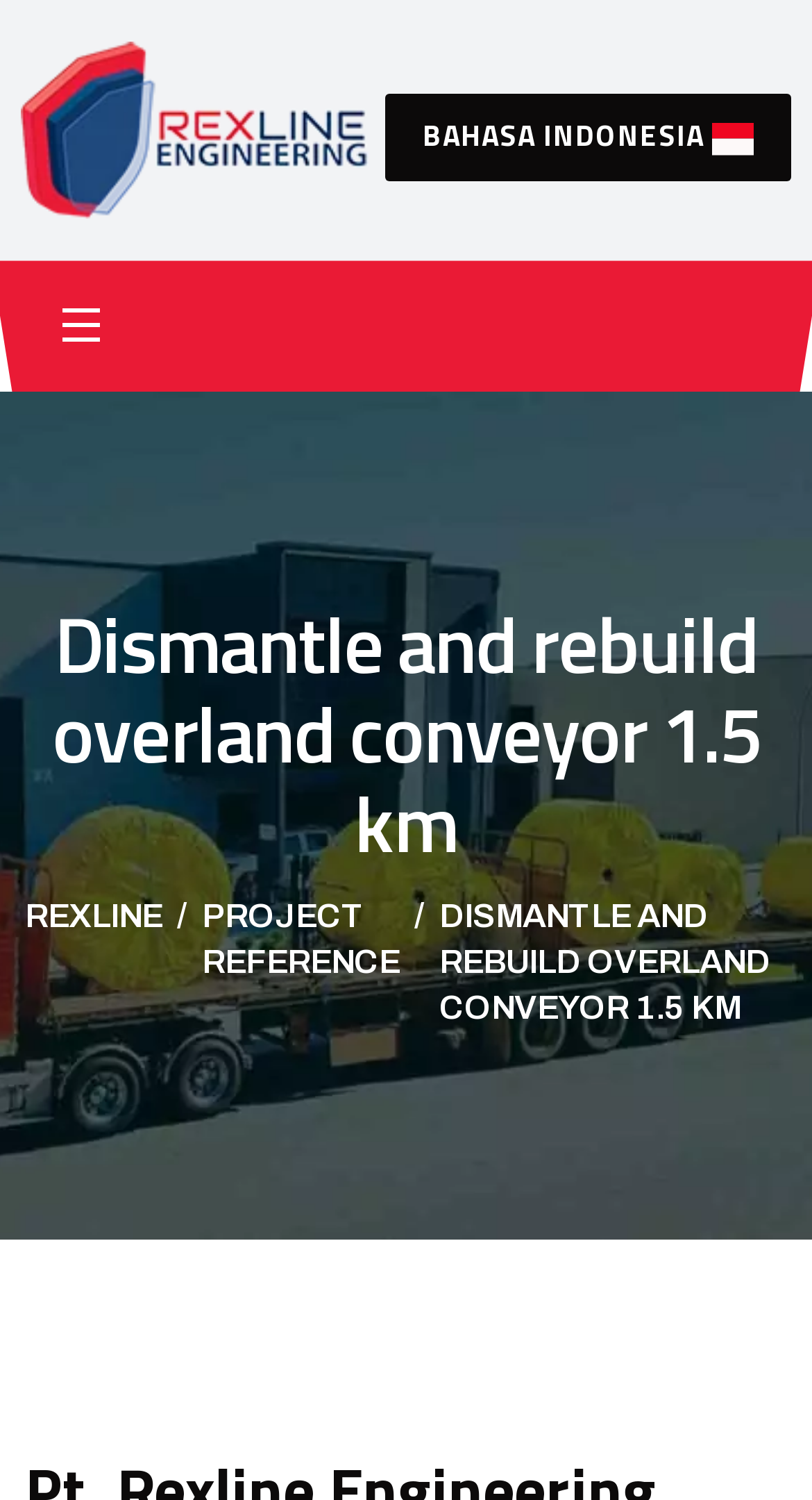What is the company name?
Answer the question with a single word or phrase by looking at the picture.

RexLine